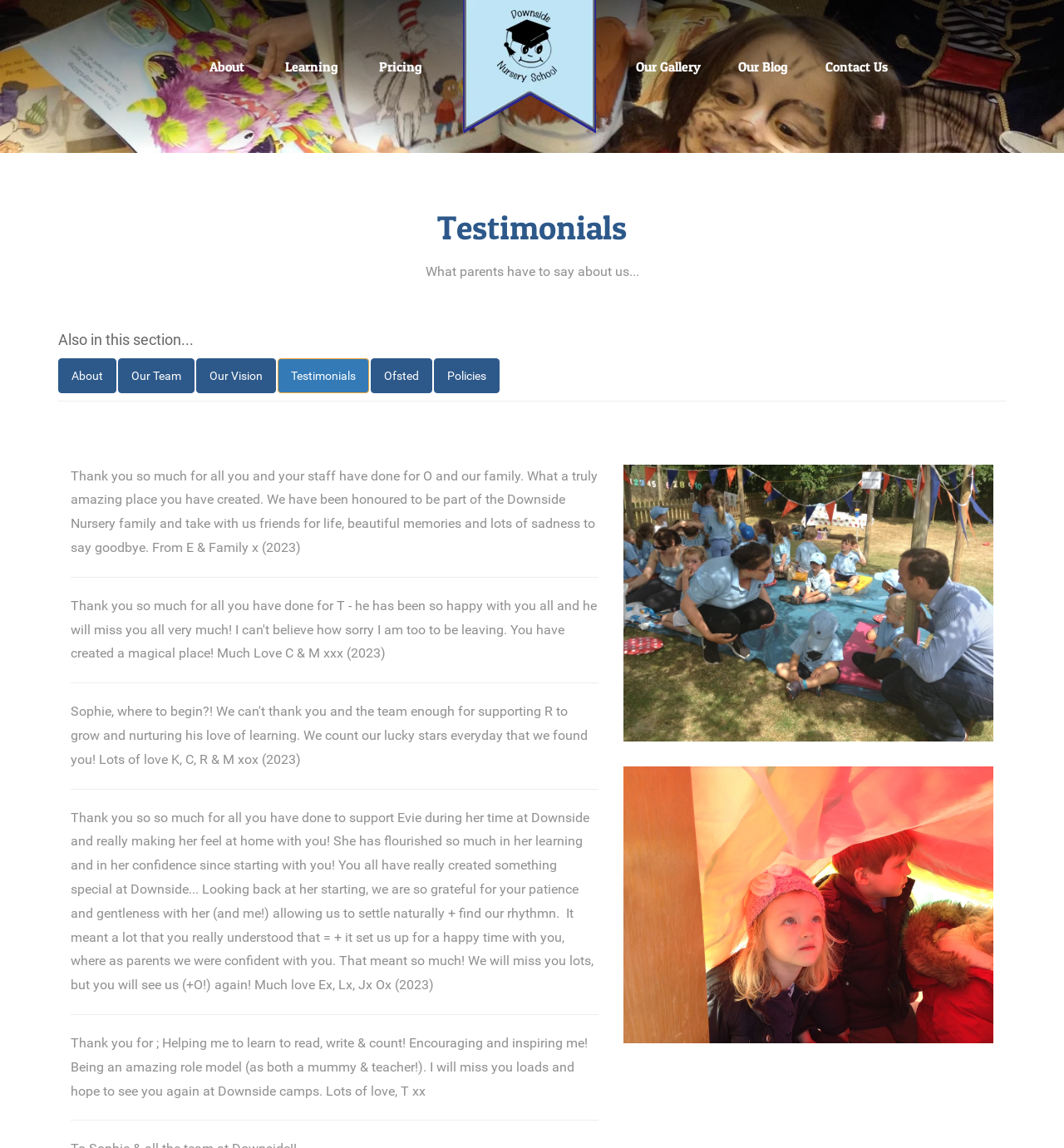Please determine the bounding box coordinates of the area that needs to be clicked to complete this task: 'Click on the 'About' link'. The coordinates must be four float numbers between 0 and 1, formatted as [left, top, right, bottom].

[0.18, 0.05, 0.247, 0.066]